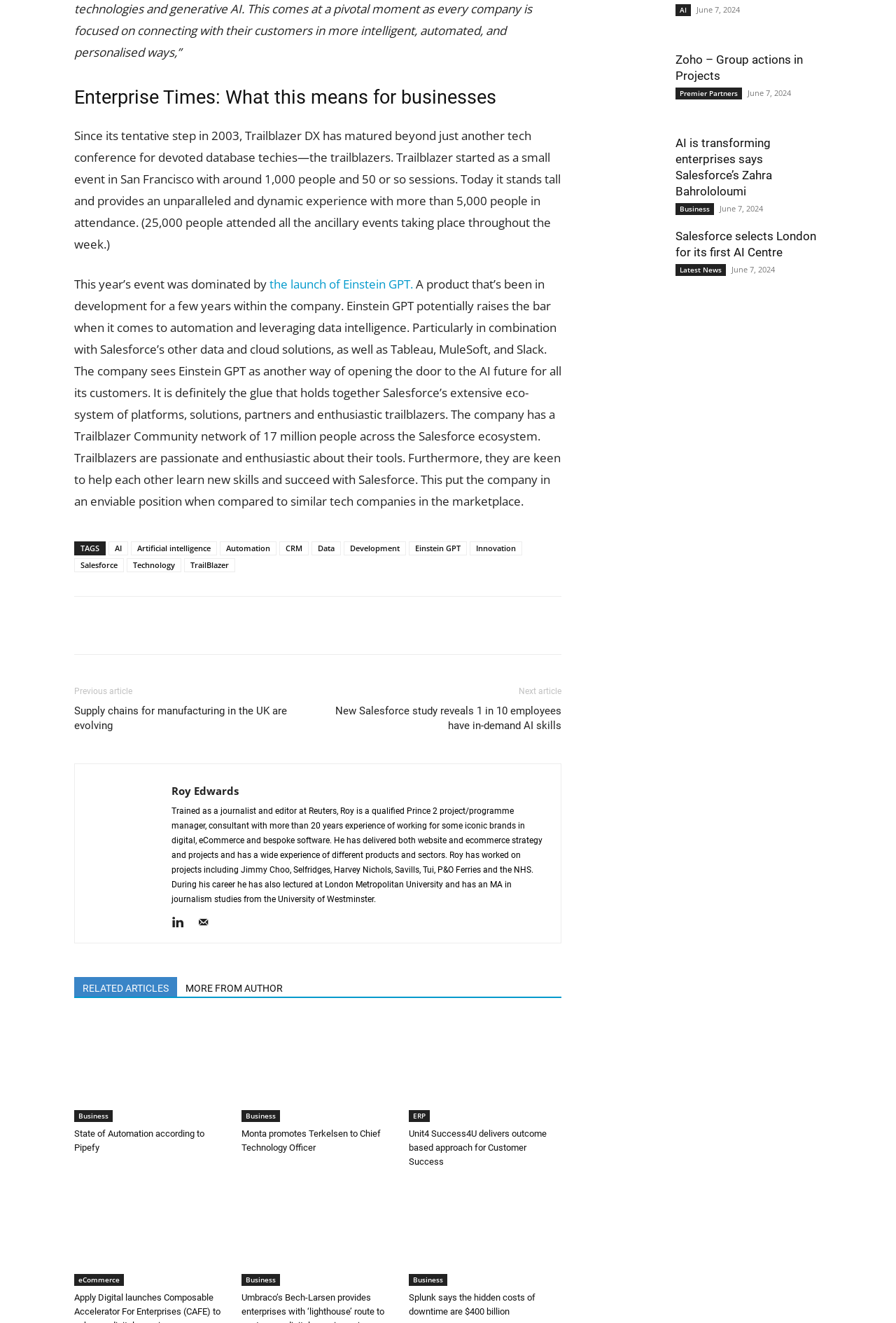How many people attended the Trailblazer event?
From the screenshot, provide a brief answer in one word or phrase.

5,000